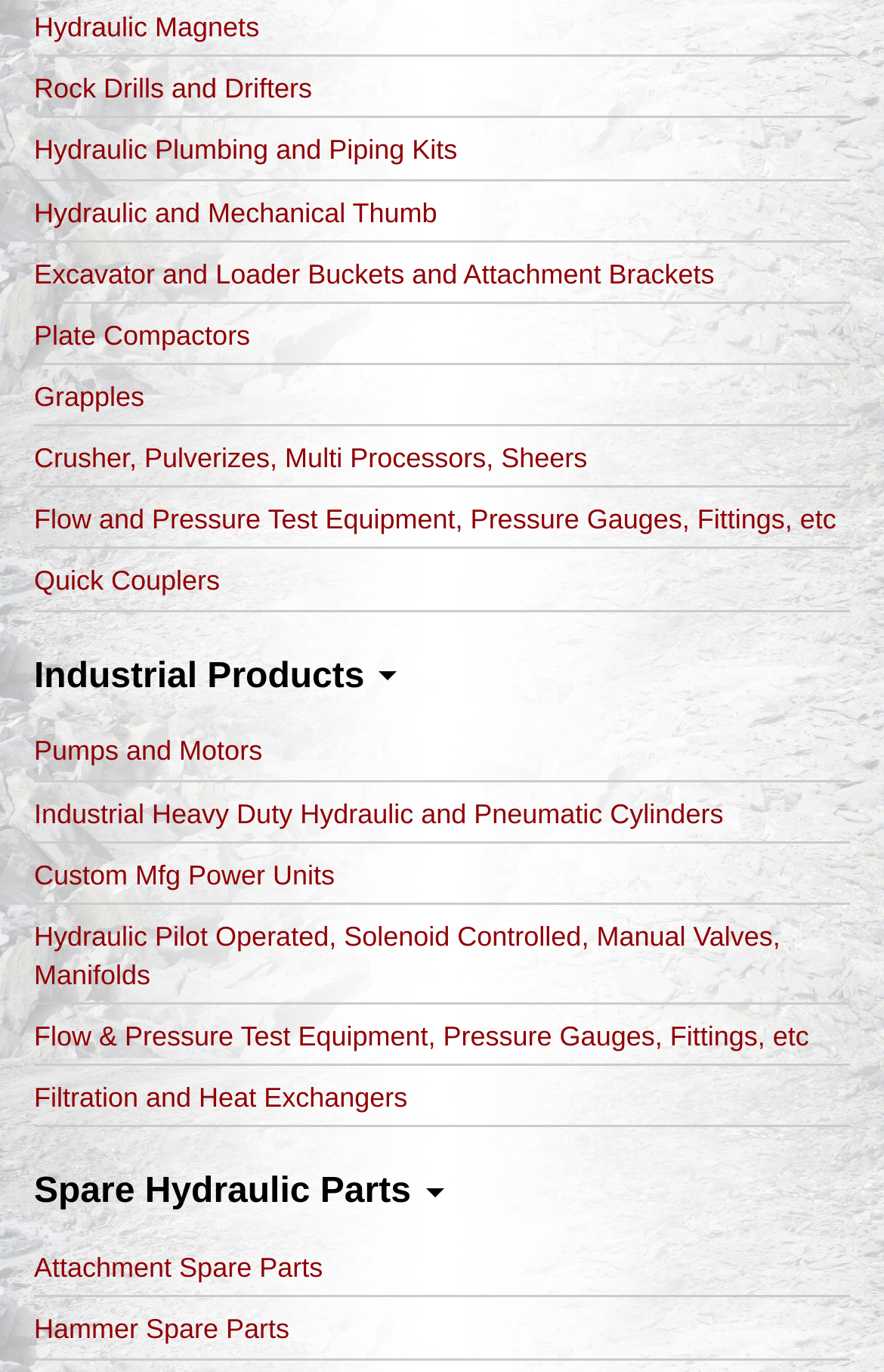What is the first product category listed?
Please provide a single word or phrase as your answer based on the image.

Hydraulic Magnets